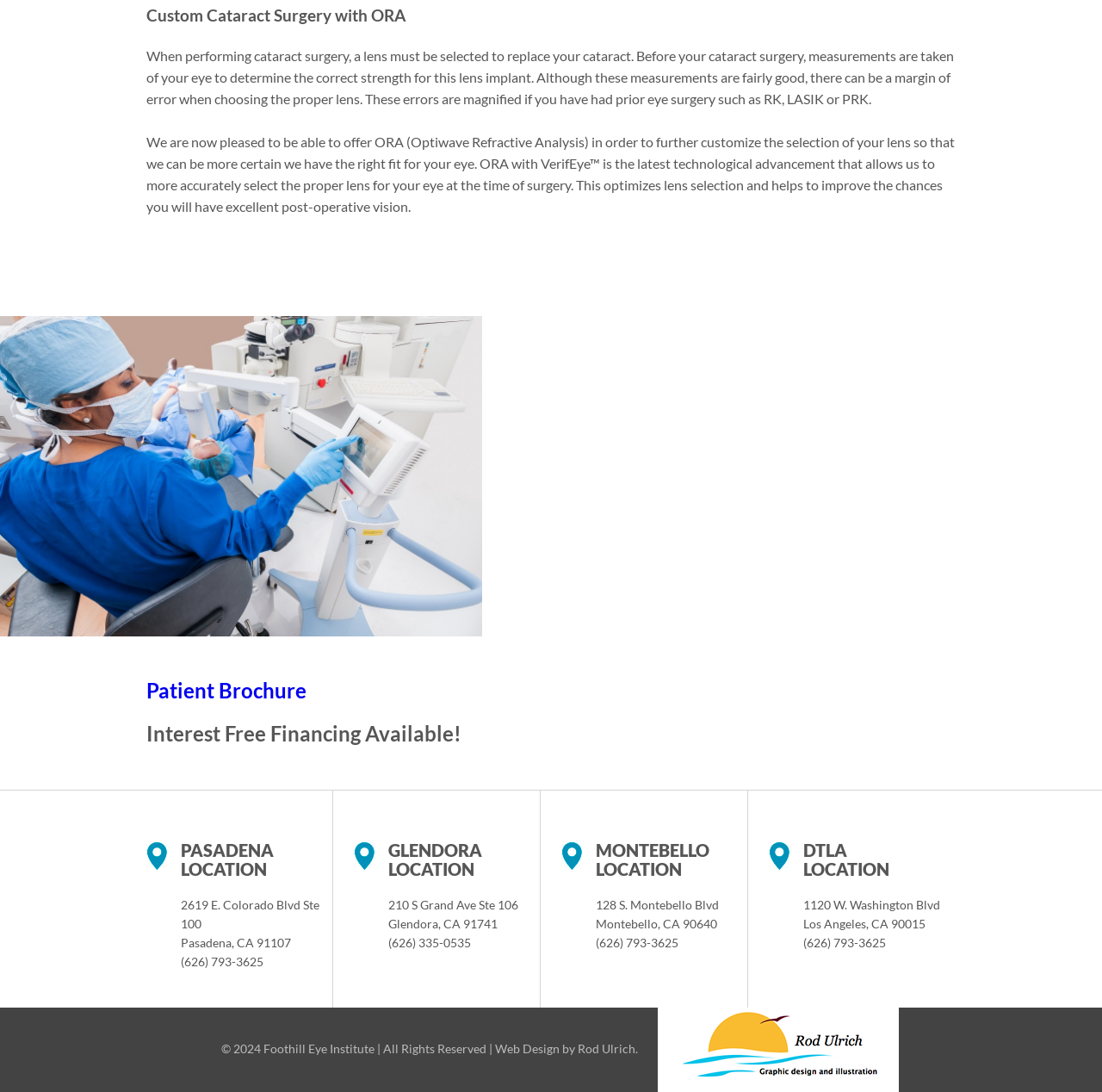Use a single word or phrase to answer the question:
What is the copyright year of the webpage?

2024